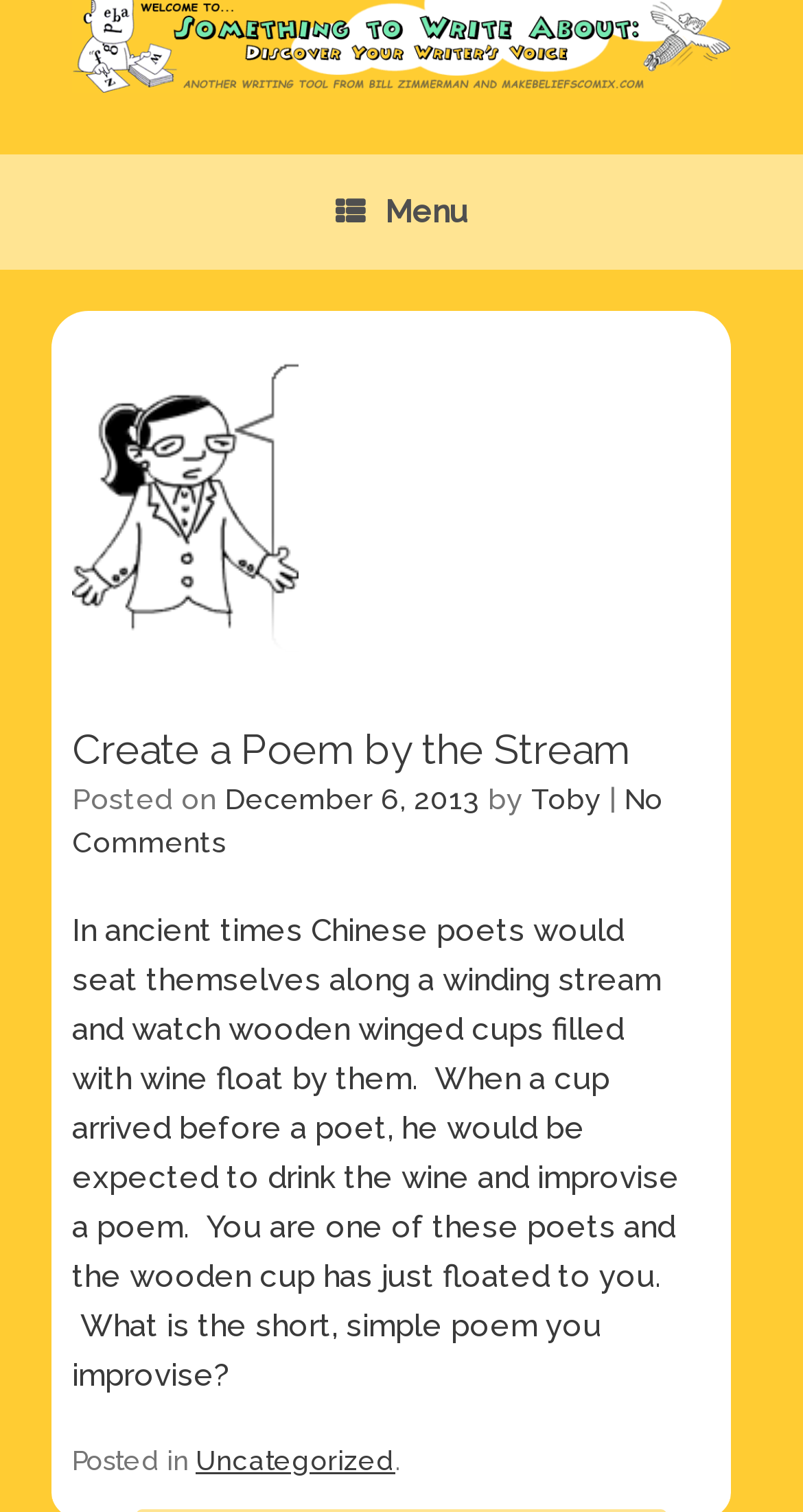What is the title or heading displayed on the webpage?

Create a Poem by the Stream